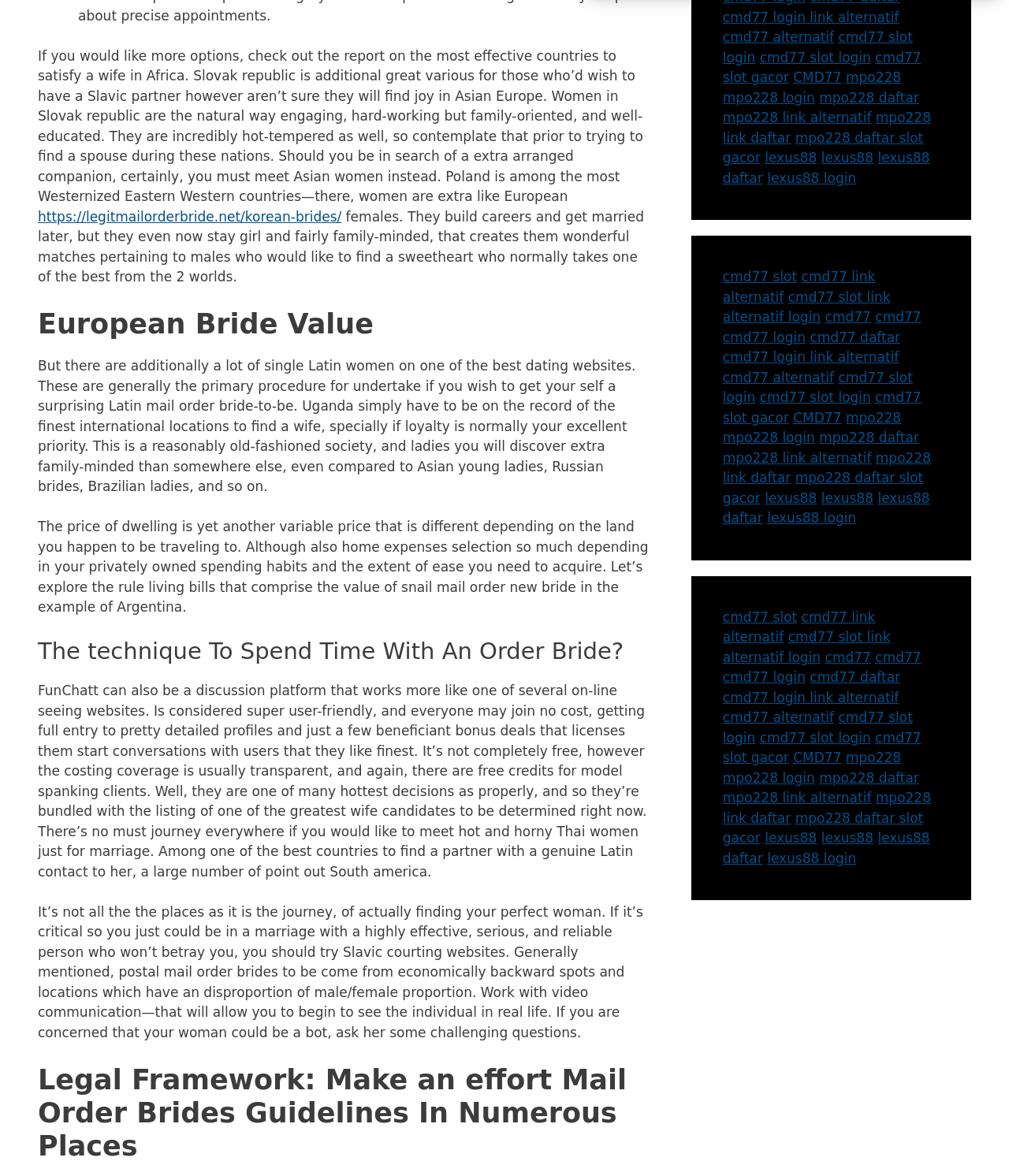Identify the bounding box coordinates of the region that should be clicked to execute the following instruction: "Visit the cmd77 slot login page".

[0.716, 0.229, 0.79, 0.242]